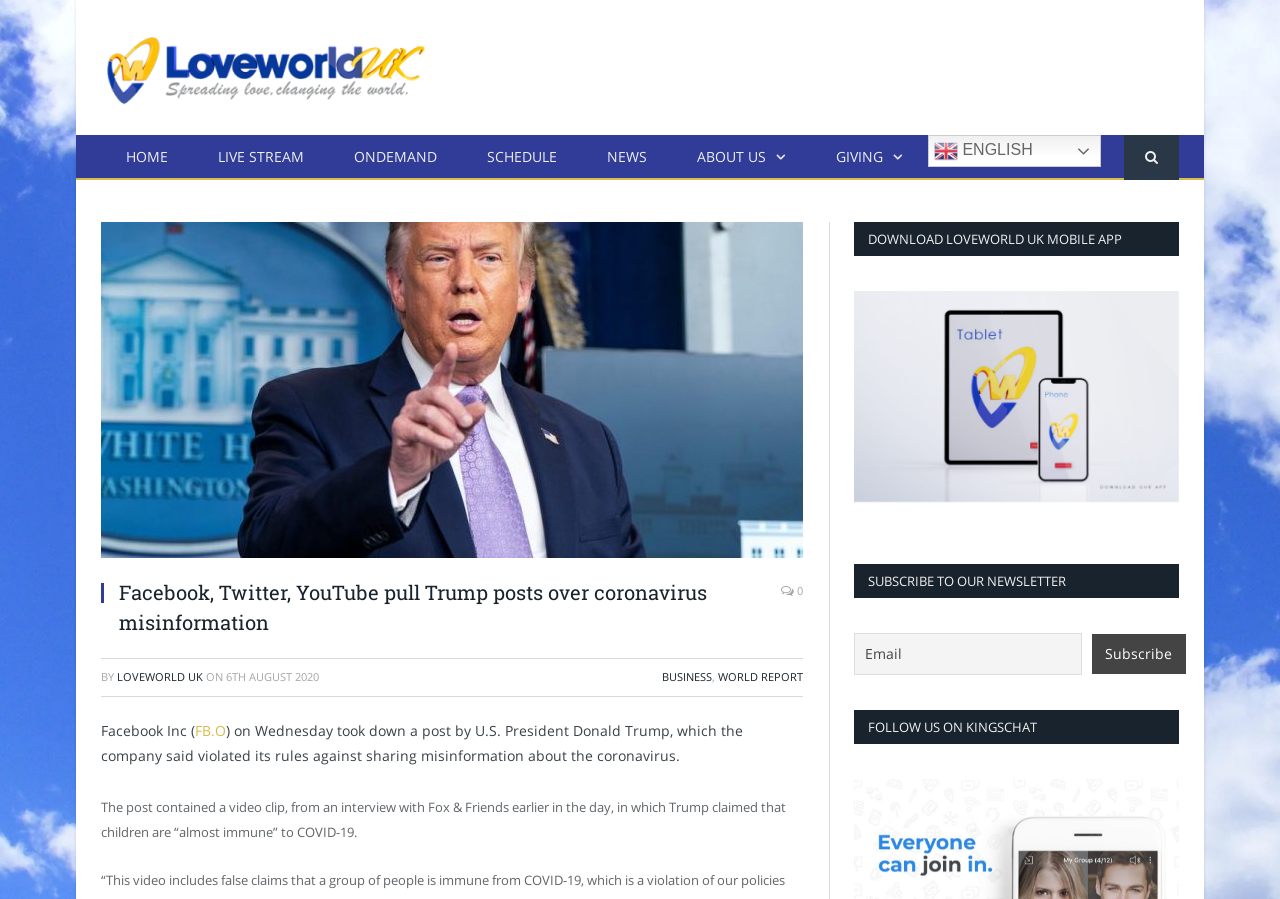Highlight the bounding box coordinates of the element that should be clicked to carry out the following instruction: "Click on Subscribe". The coordinates must be given as four float numbers ranging from 0 to 1, i.e., [left, top, right, bottom].

[0.853, 0.705, 0.926, 0.749]